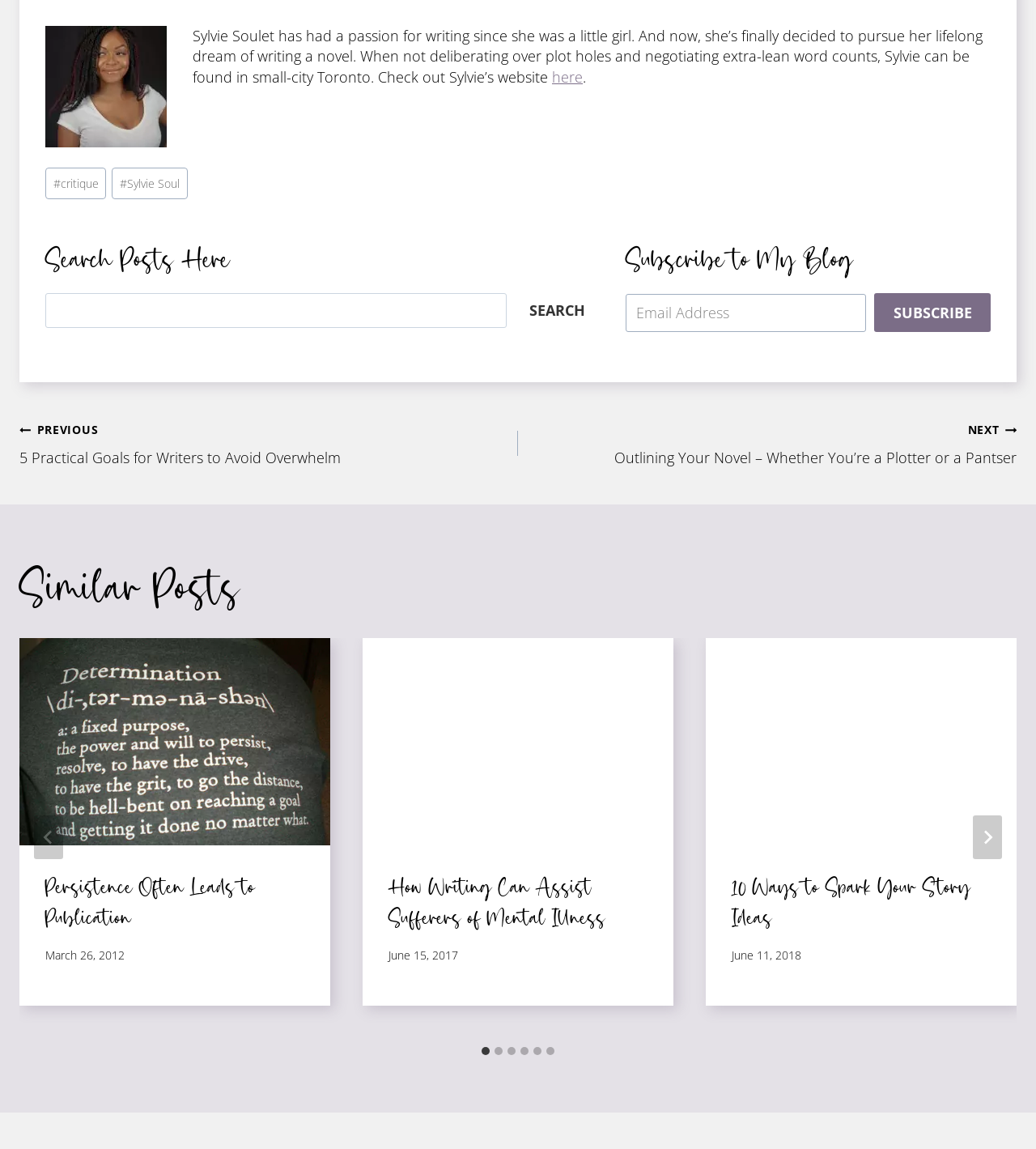What is the purpose of the search box?
From the details in the image, answer the question comprehensively.

The search box is located below the 'Search Posts Here' heading, and it has a search button with the text 'SEARCH'. This suggests that the search box is intended for searching posts on the website.